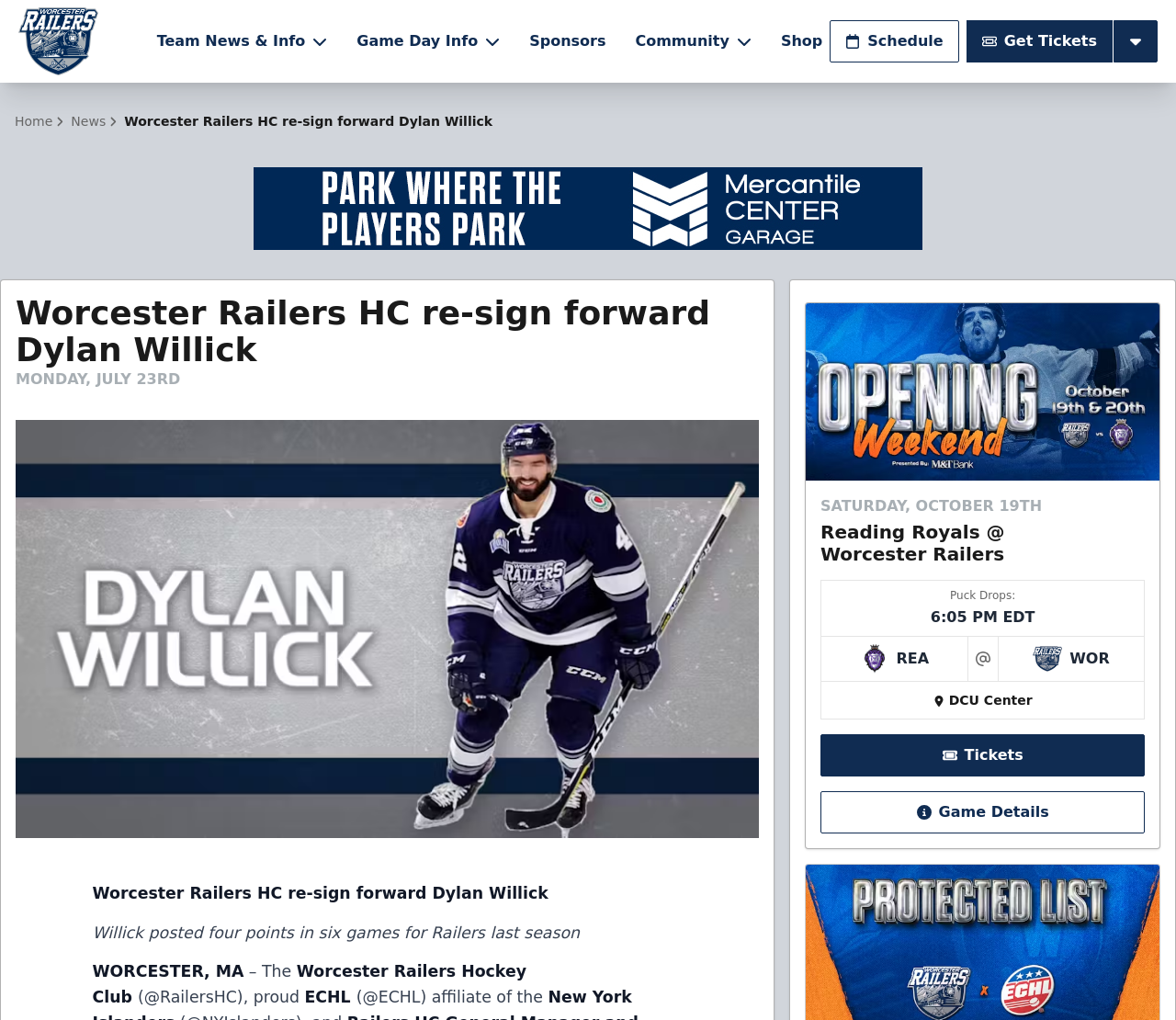Create a detailed narrative of the webpage’s visual and textual elements.

The webpage is about the Worcester Railers Hockey Club, specifically announcing the re-signing of forward Dylan Willick. At the top, there is a logo of the Worcester Railers, accompanied by a link to the team's homepage. Below this, there are several buttons and links, including "Team News & Info", "Game Day Info", "Sponsors", "Community", "Shop", "Schedule", and "Get Tickets", each with an accompanying icon.

The main content of the page is divided into two sections. On the left, there is a heading announcing the re-signing of Dylan Willick, followed by a brief summary of his performance last season. Below this, there is a section with the date "MONDAY, JULY 23RD" and a brief description of the Worcester Railers Hockey Club, including its affiliation with the ECHL.

On the right, there is a section promoting an upcoming game against the Reading Royals on Saturday, October 19th. This section includes the game time, "6:05 PM EDT", and a call to action to buy tickets. There are also logos of the Reading Royals and the Worcester Railers, as well as a link to "Game Details".

Throughout the page, there are several images, including icons for the buttons and links, as well as a larger image of the Worcester Railers Hockey Club's logo. The overall layout is organized, with clear headings and concise text, making it easy to navigate and find the desired information.